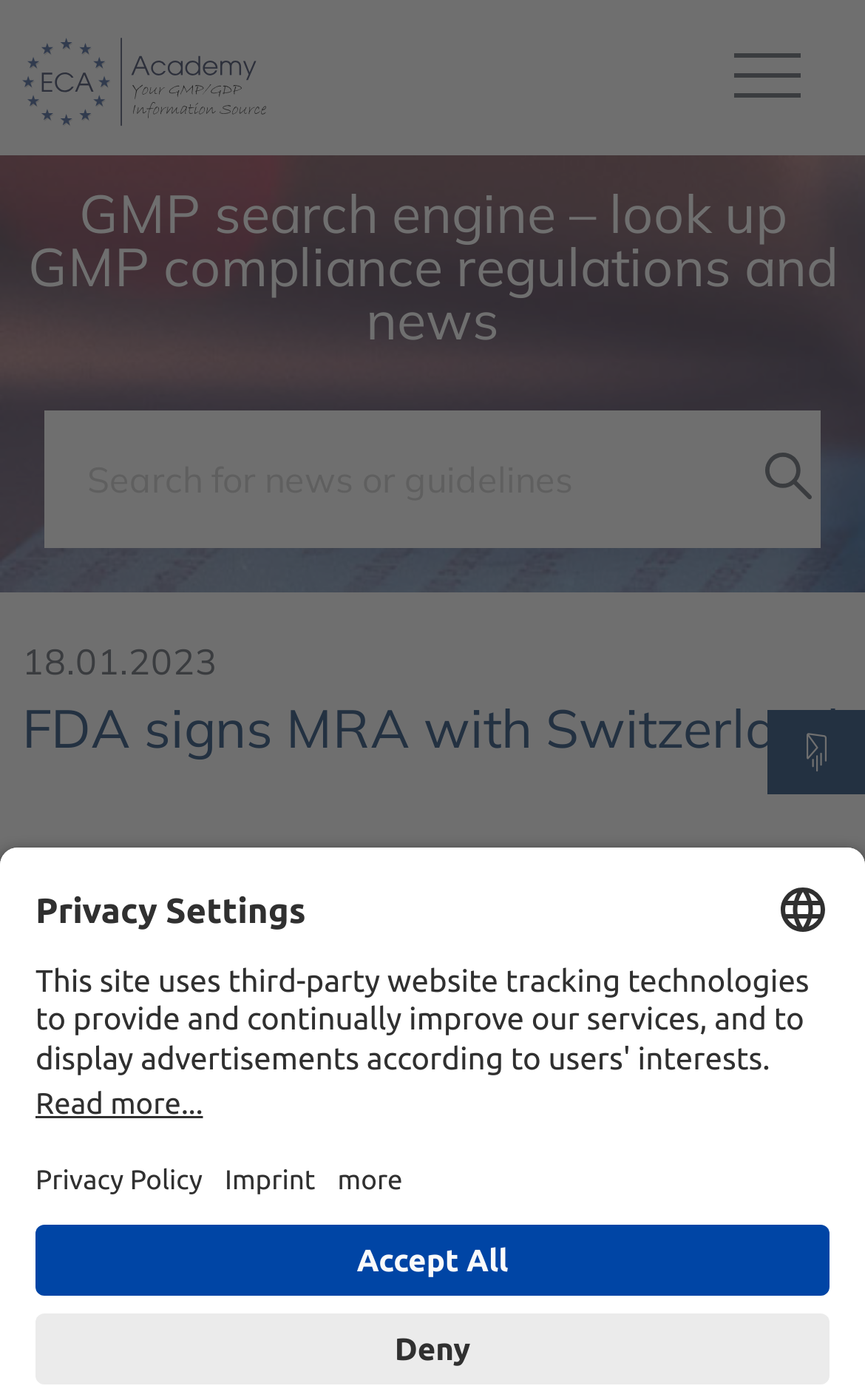What is the date of the FDA's MRA signing?
Refer to the image and provide a concise answer in one word or phrase.

18.01.2023